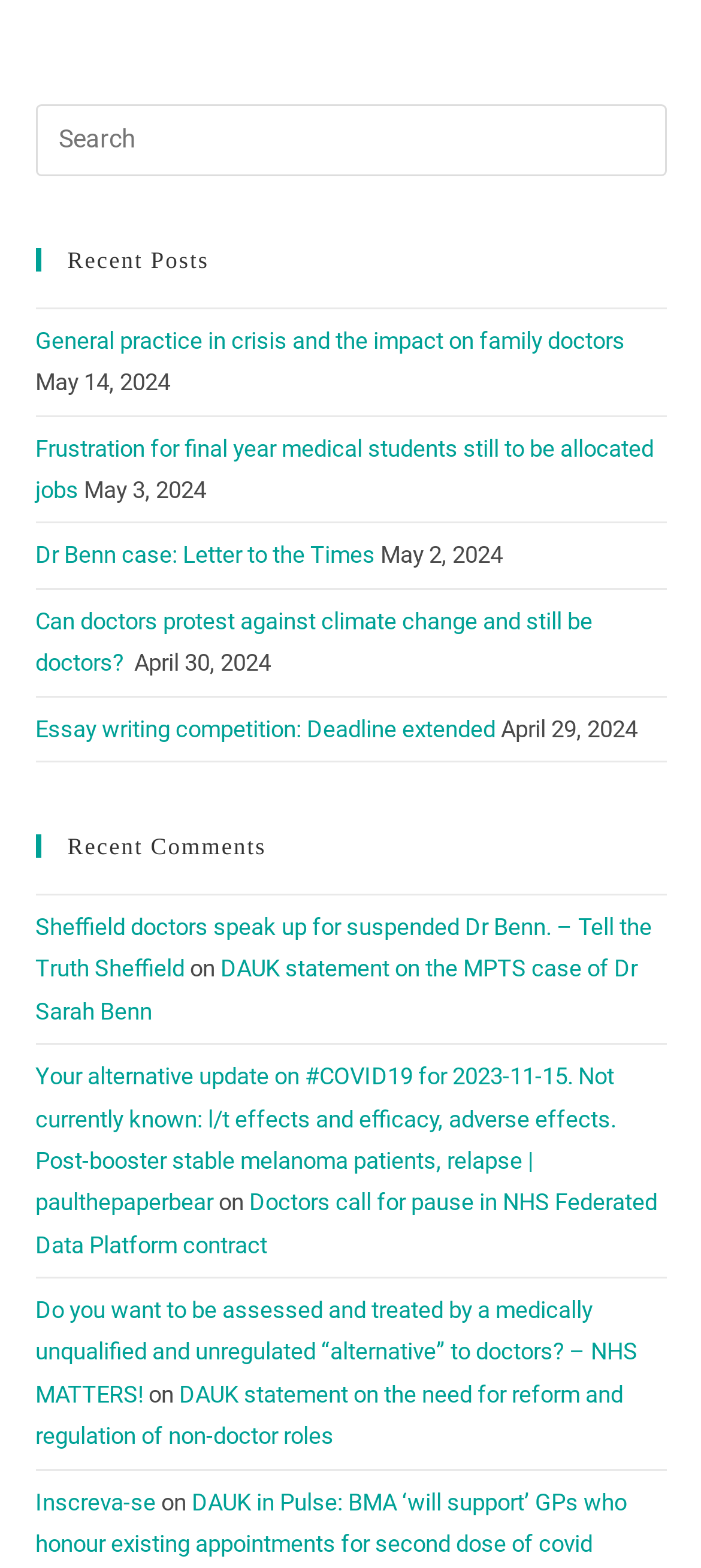Please identify the bounding box coordinates of the clickable region that I should interact with to perform the following instruction: "View recent post 'General practice in crisis and the impact on family doctors'". The coordinates should be expressed as four float numbers between 0 and 1, i.e., [left, top, right, bottom].

[0.05, 0.209, 0.891, 0.226]